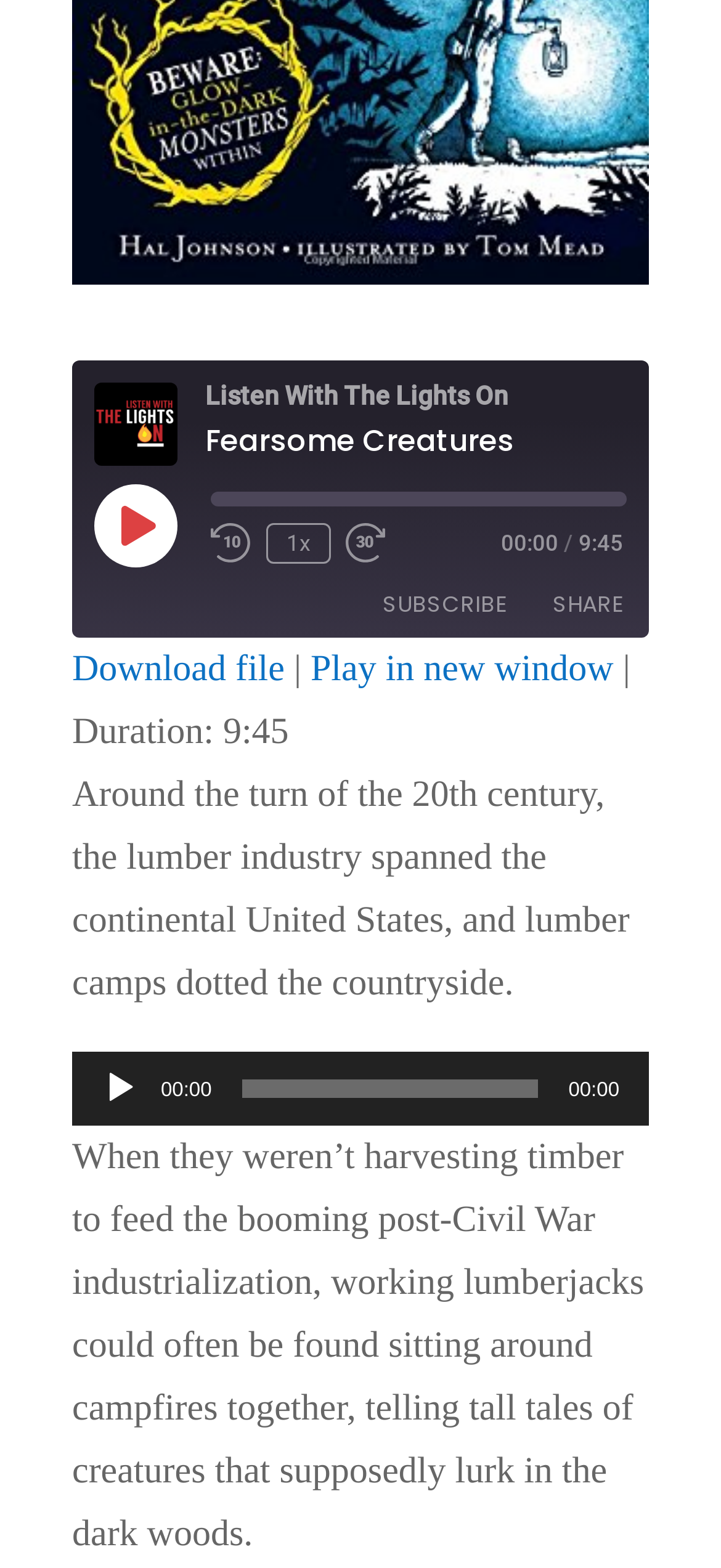What is the topic of the episode?
Answer the question with a single word or phrase, referring to the image.

Fearsome Creatures